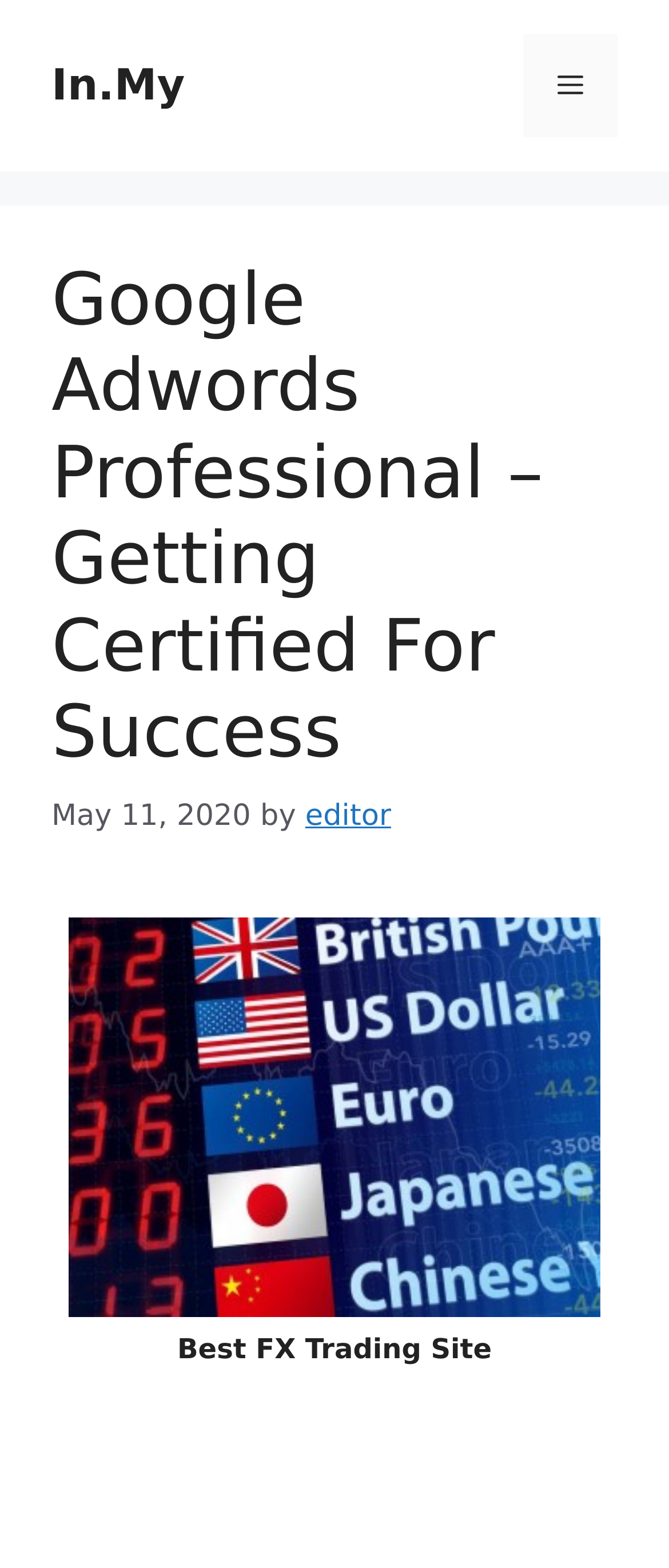Using the webpage screenshot, locate the HTML element that fits the following description and provide its bounding box: "Menu".

[0.782, 0.022, 0.923, 0.087]